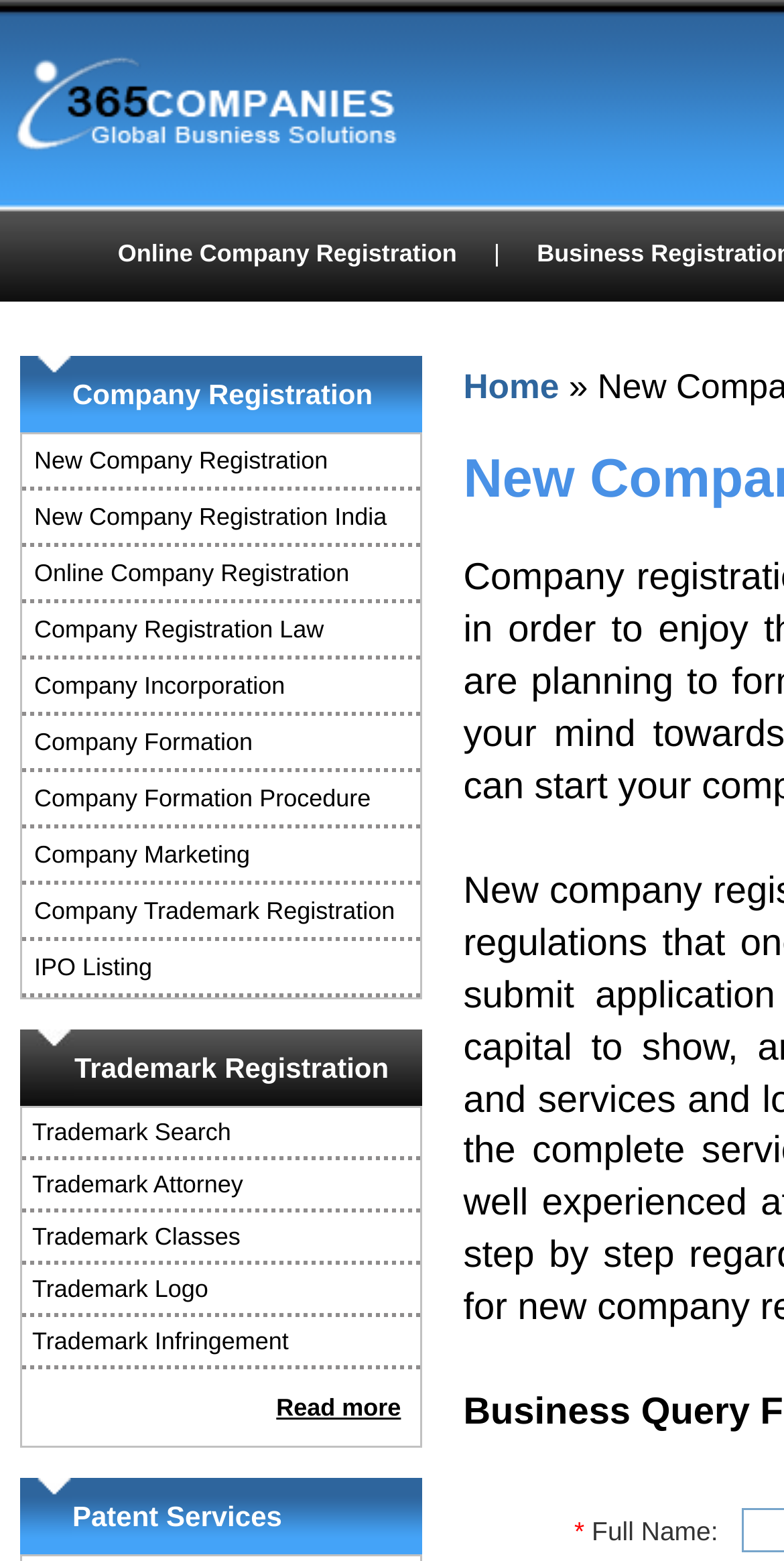Answer the question with a brief word or phrase:
What is the main service offered by 365Companies?

Company Registration